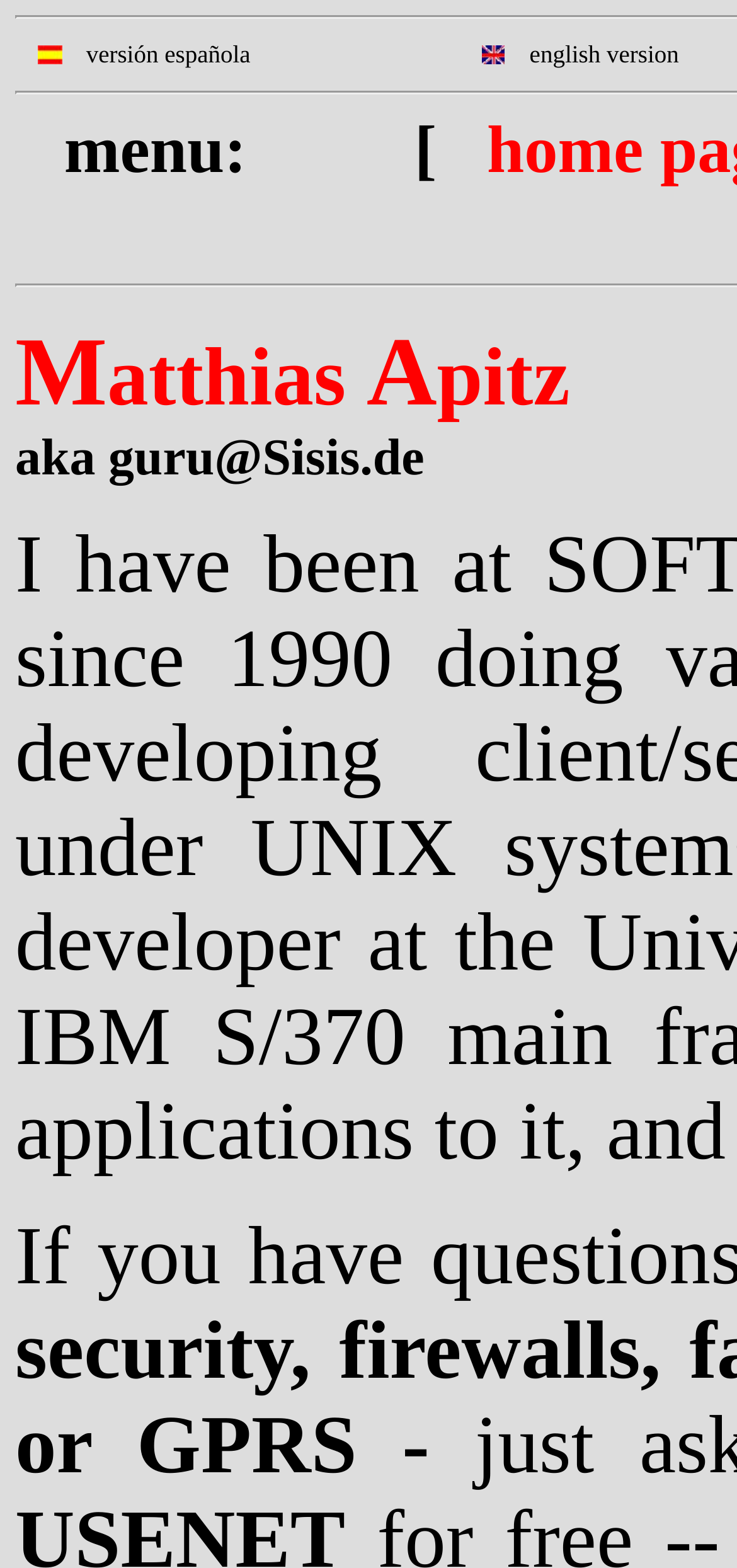Please provide a comprehensive response to the question based on the details in the image: How many parts does the person's name have?

By examining the static text elements, I found that the person's name is composed of three parts: 'M', 'atthias', and 'A pitz'.